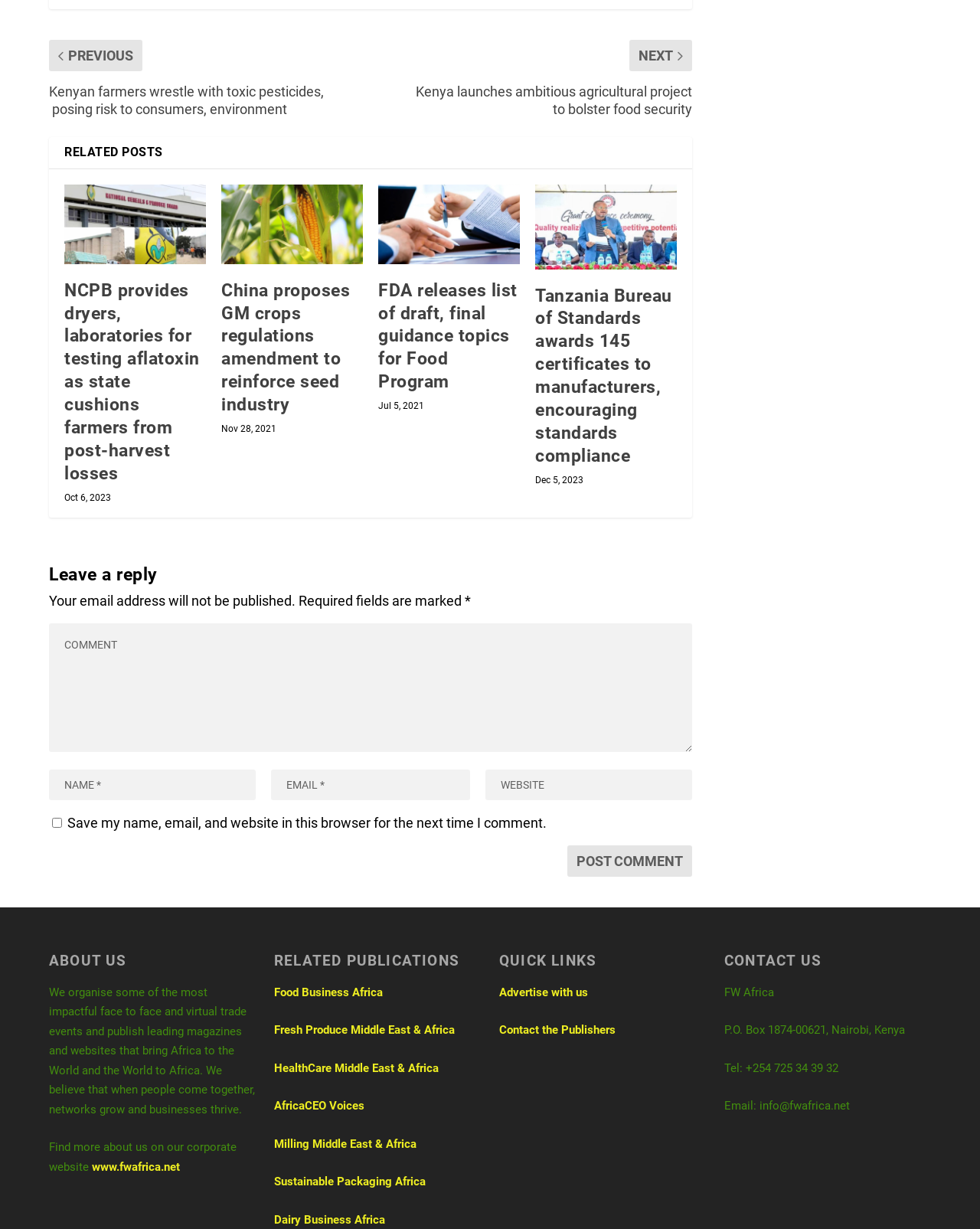Please provide a short answer using a single word or phrase for the question:
What is the title of the first related post?

NCPB provides dryers, laboratories for testing aflatoxin as state cushions farmers from post-harvest losses